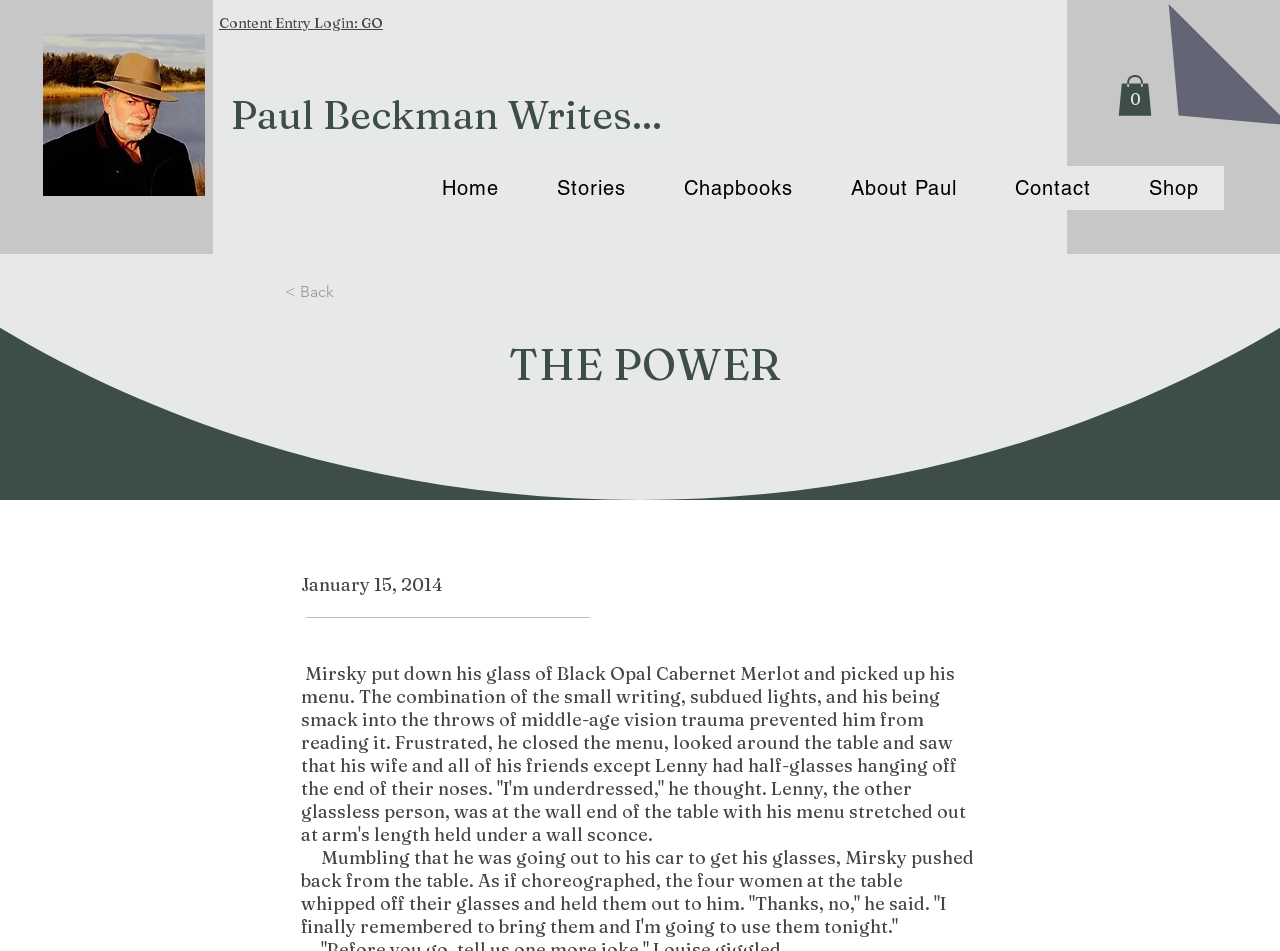Please answer the following question using a single word or phrase: 
What is the author's name?

Paul Beckman